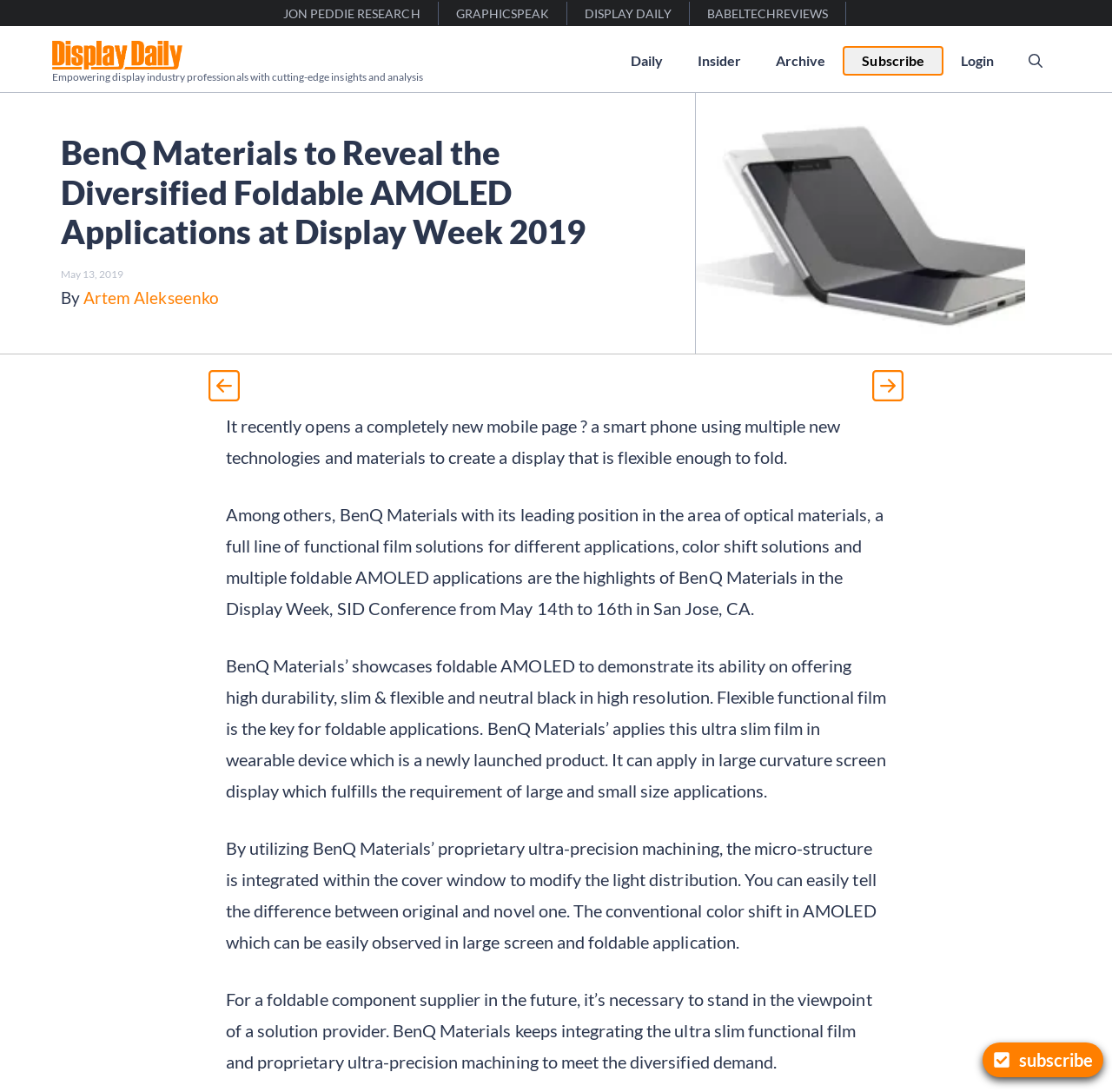Please find the bounding box coordinates of the clickable region needed to complete the following instruction: "Open the search bar". The bounding box coordinates must consist of four float numbers between 0 and 1, i.e., [left, top, right, bottom].

[0.909, 0.044, 0.953, 0.068]